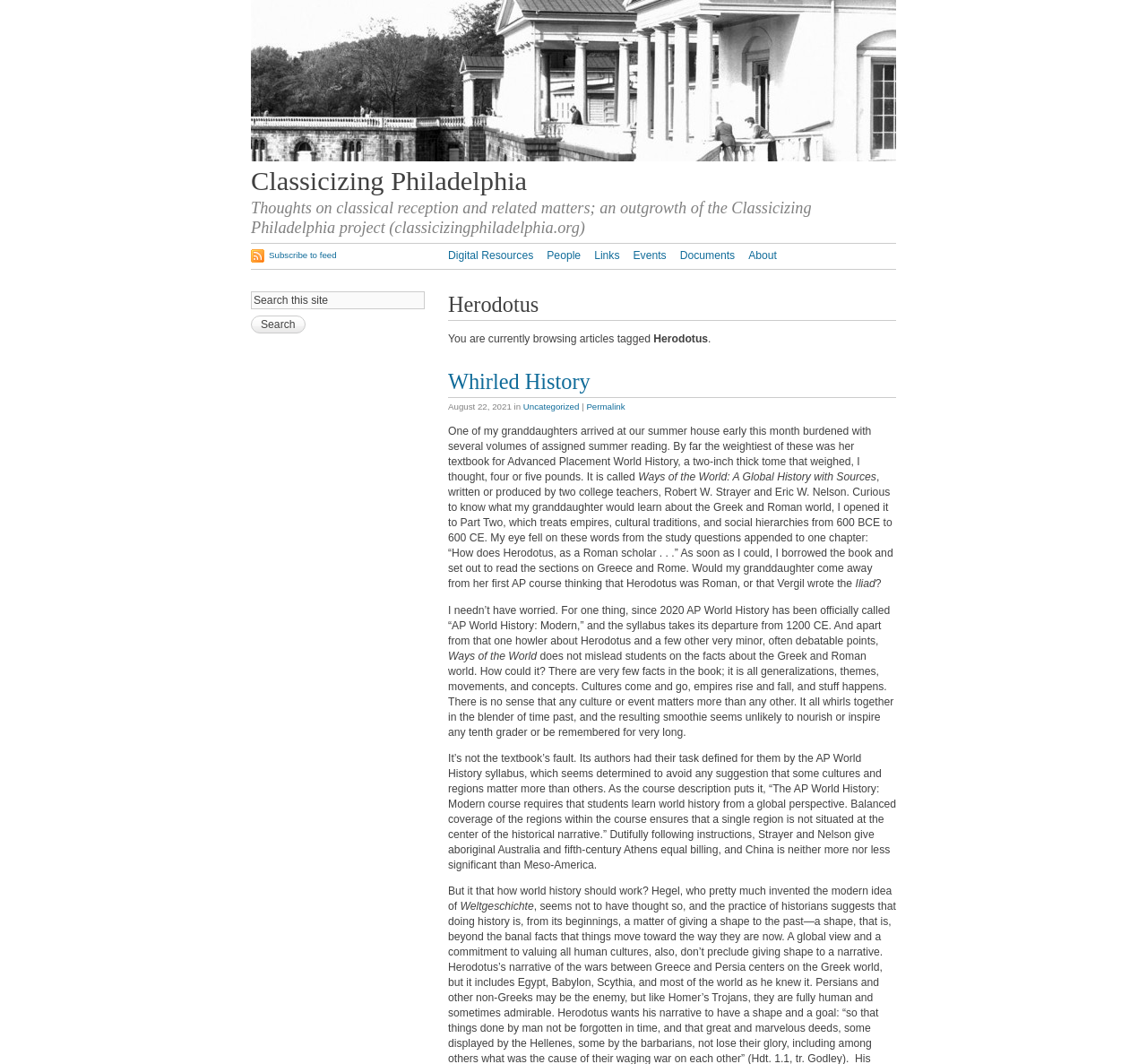Respond to the question below with a single word or phrase:
What is the name of the textbook mentioned in the article?

Ways of the World: A Global History with Sources